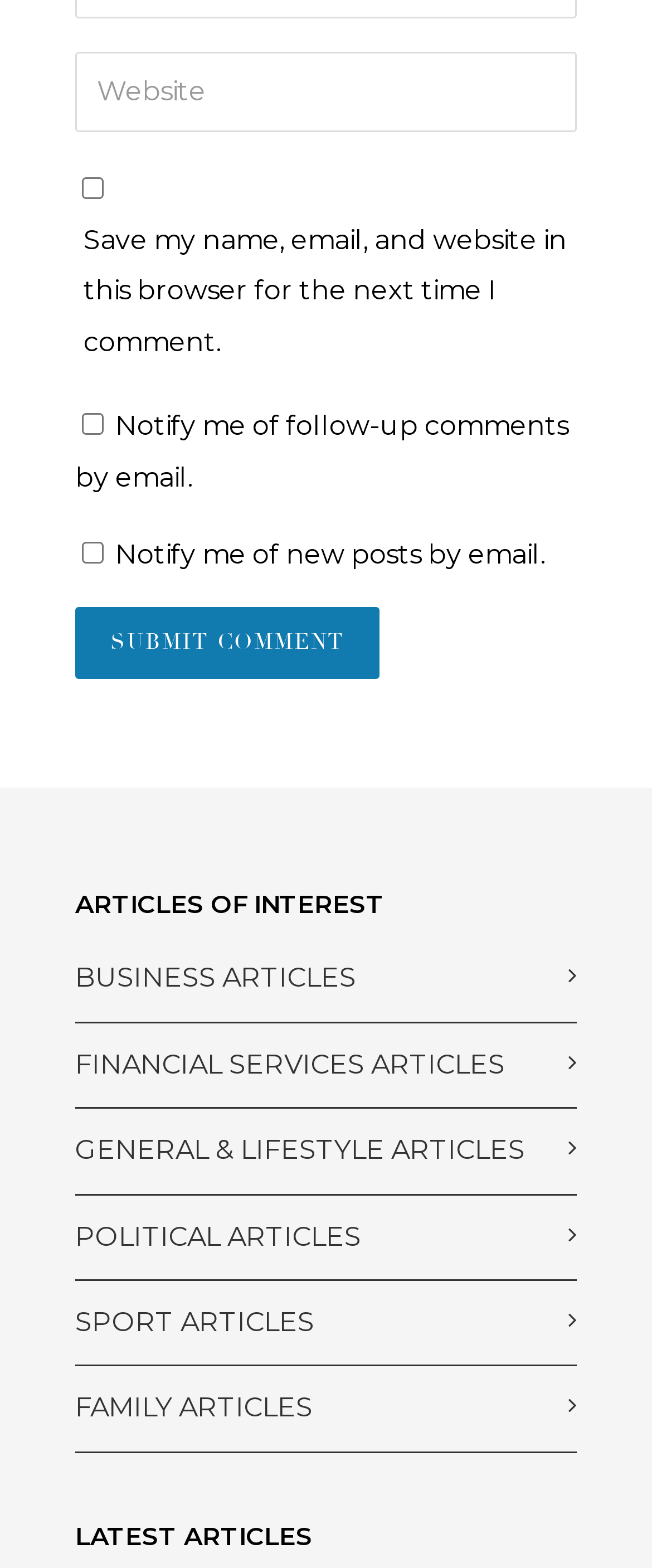Identify the bounding box coordinates of the specific part of the webpage to click to complete this instruction: "Check save my name and email".

[0.126, 0.113, 0.159, 0.127]